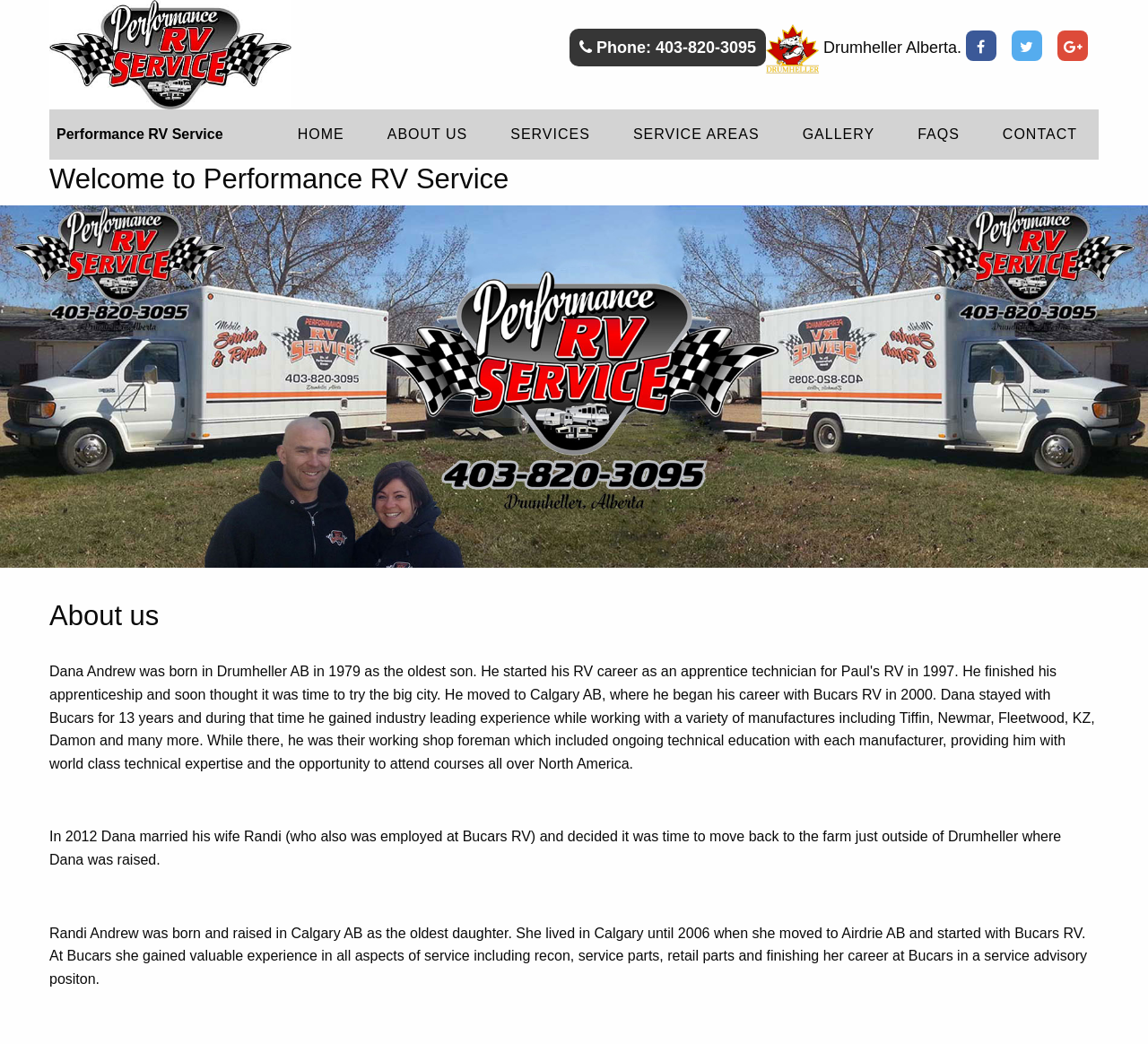Predict the bounding box coordinates for the UI element described as: "alt="Performance RV Logo"". The coordinates should be four float numbers between 0 and 1, presented as [left, top, right, bottom].

[0.043, 0.044, 0.254, 0.058]